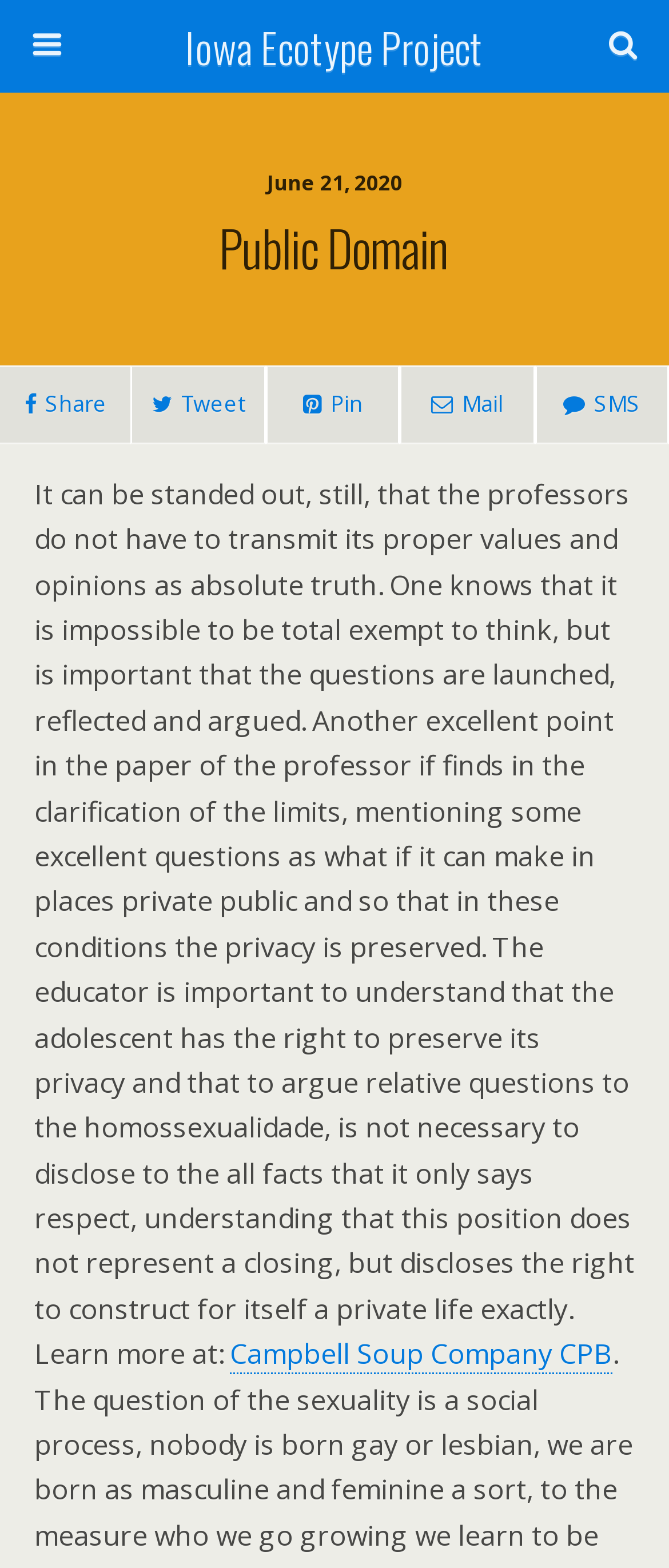What company is mentioned in the link at the bottom?
Carefully analyze the image and provide a detailed answer to the question.

The link element with the bounding box coordinates [0.344, 0.851, 0.915, 0.877] contains the text 'Campbell Soup Company CPB', indicating that it is a link to a webpage related to the company.